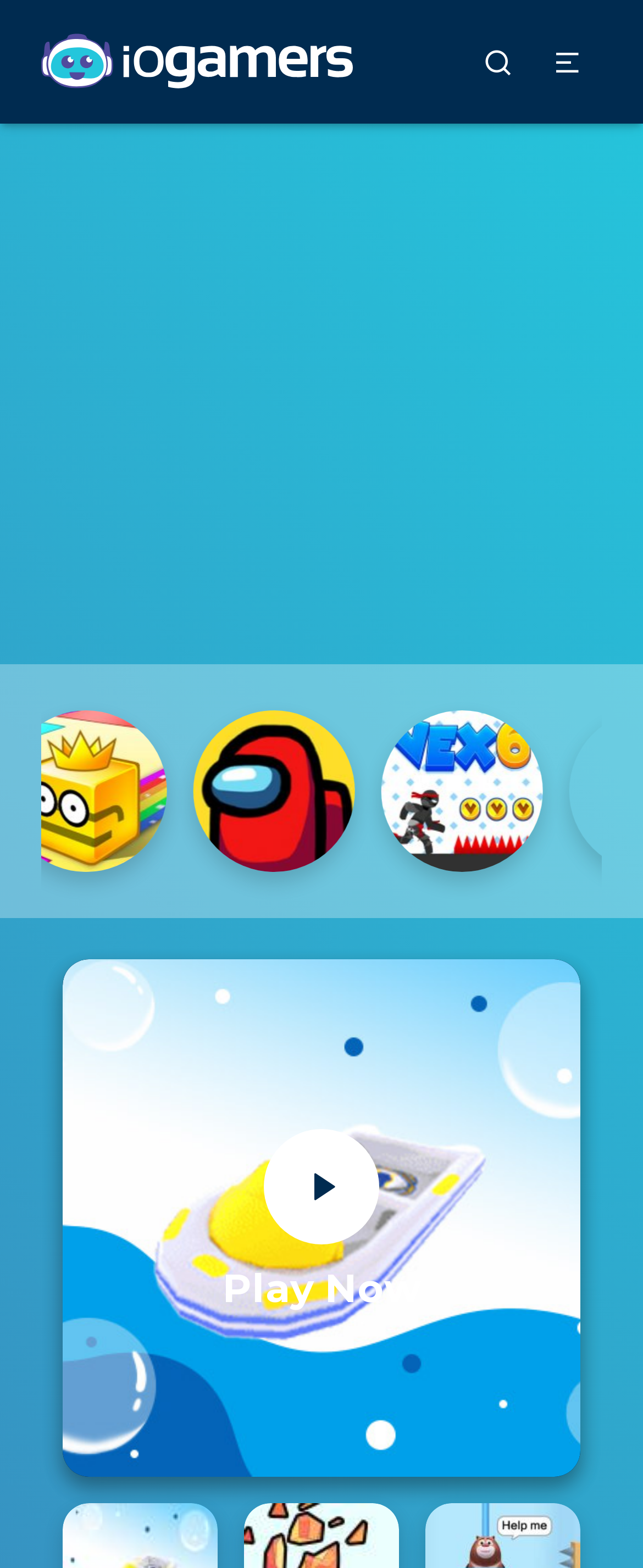Explain the webpage in detail.

The webpage is about Water Race 3D, a 3D high score game. At the top left, there is a link with an image that says "Play Free Online Games on iogamers.io". To the right of this link, there are two more links, one with a Facebook icon and another with a Twitter icon. 

Below these links, there is a large advertisement iframe that spans the entire width of the page. 

At the bottom center of the page, there is a prominent "Play Now" button with a play icon.